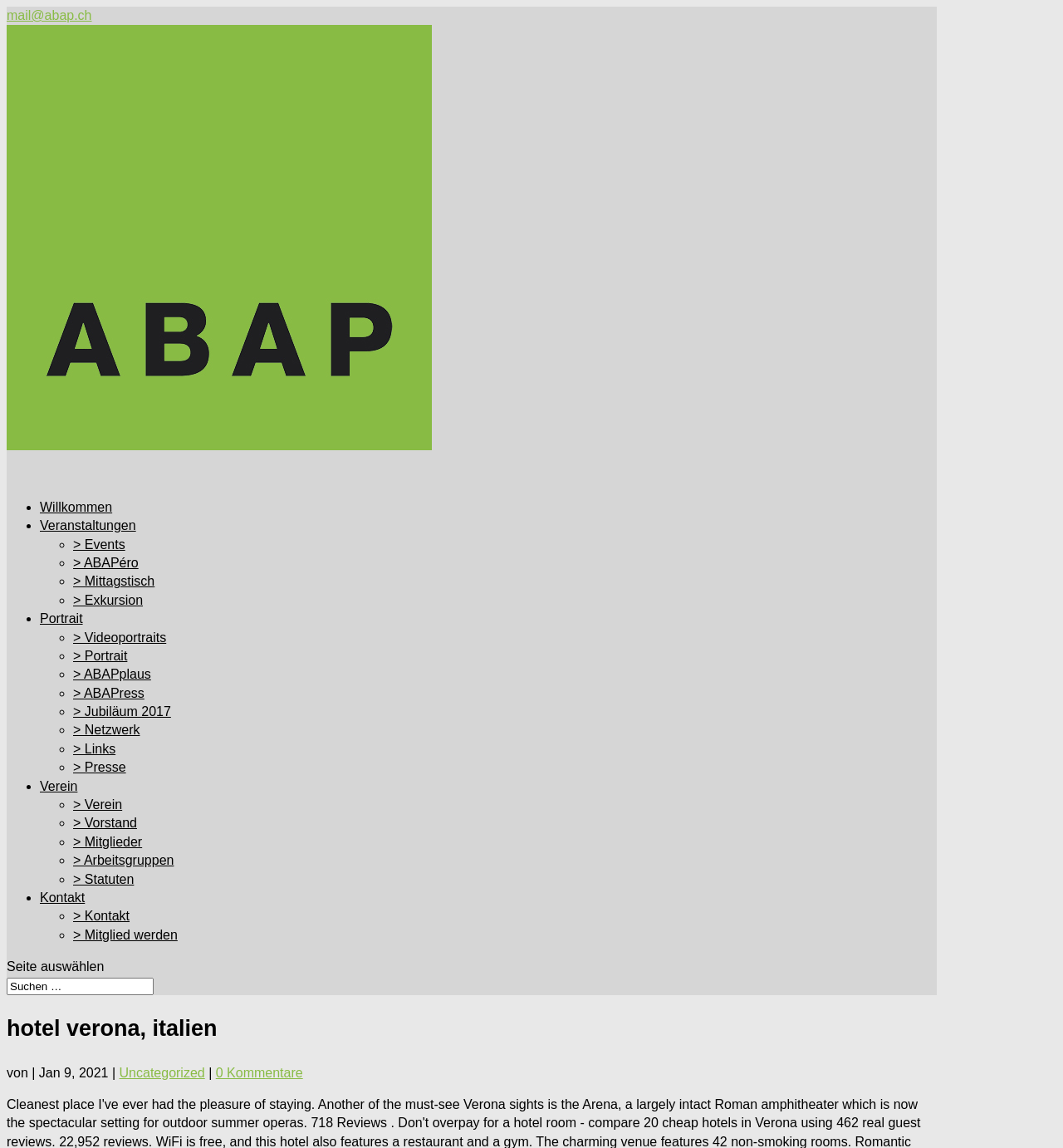Find the bounding box coordinates for the area that should be clicked to accomplish the instruction: "search for something".

[0.006, 0.851, 0.881, 0.867]